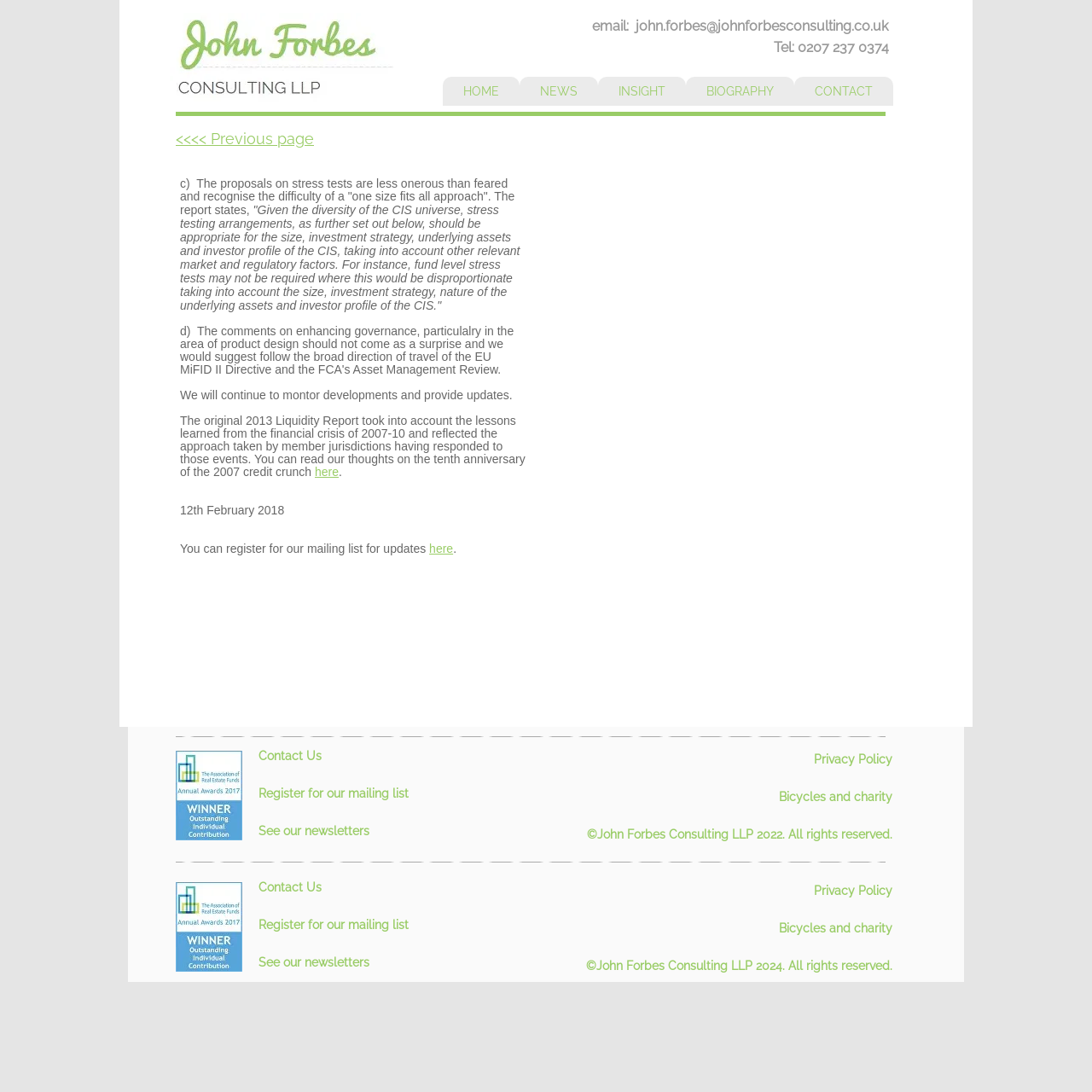What is the purpose of the link 'here' on the webpage? Based on the image, give a response in one word or a short phrase.

to read thoughts on the tenth anniversary of the 2007 credit crunch